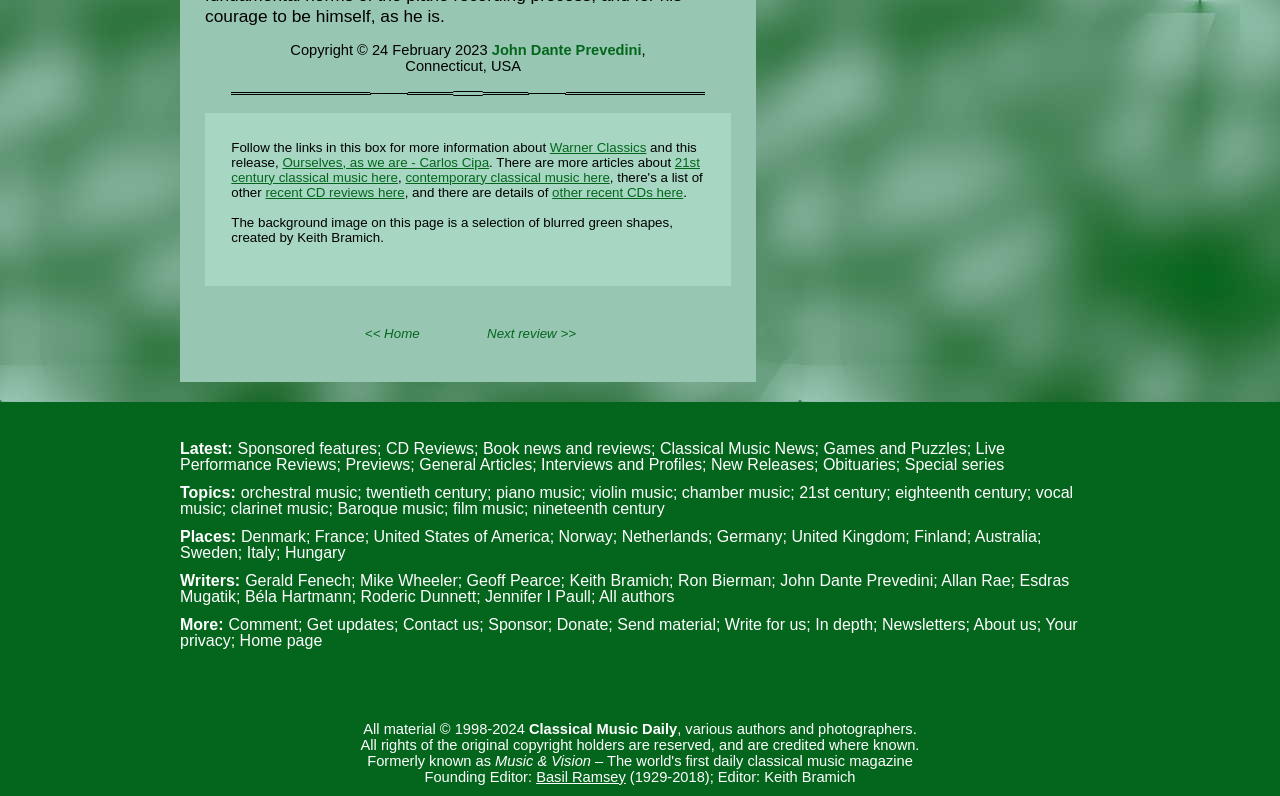Identify the coordinates of the bounding box for the element described below: "21st century classical music here". Return the coordinates as four float numbers between 0 and 1: [left, top, right, bottom].

[0.181, 0.194, 0.547, 0.232]